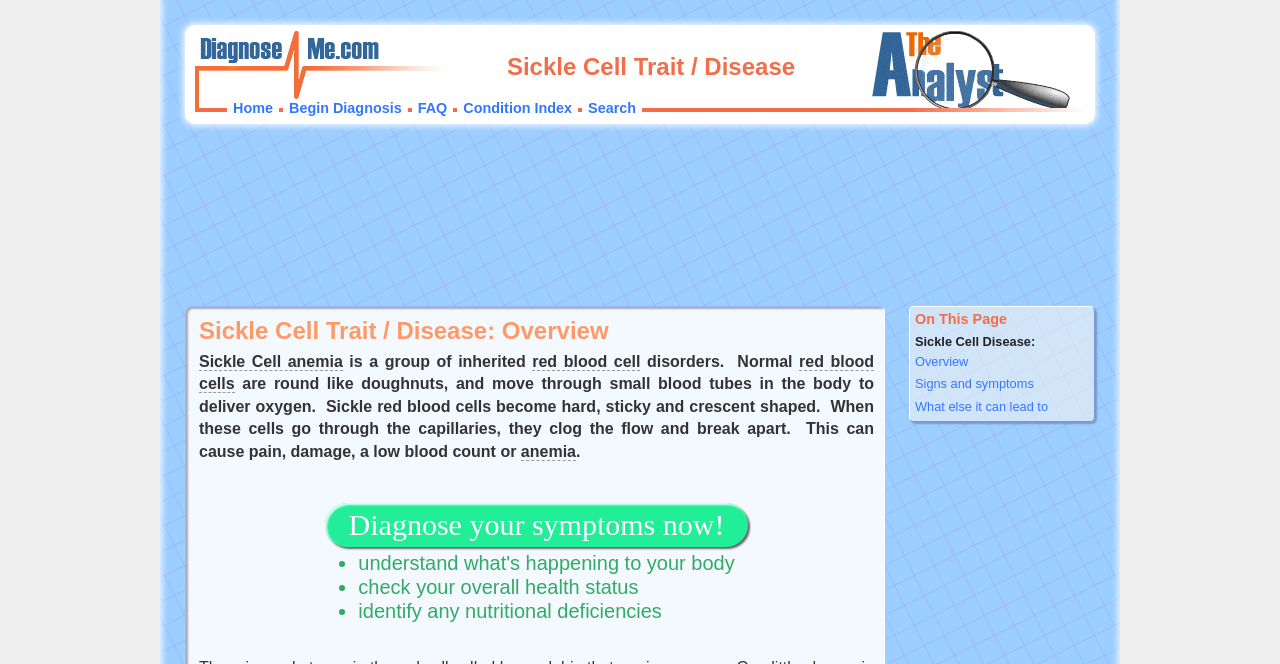Locate the bounding box coordinates of the element to click to perform the following action: 'Diagnose your symptoms now!'. The coordinates should be given as four float values between 0 and 1, in the form of [left, top, right, bottom].

[0.254, 0.785, 0.585, 0.81]